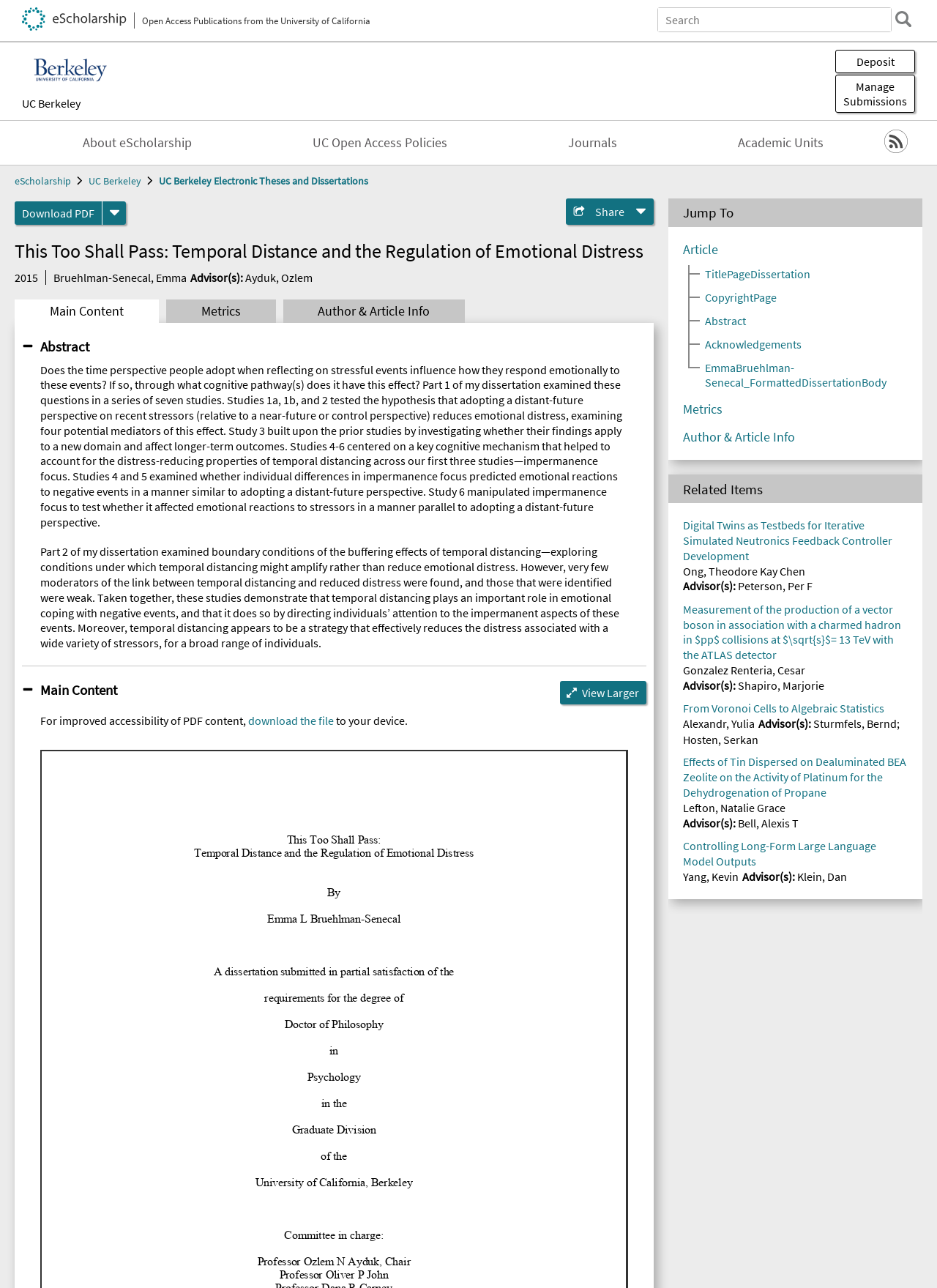What is the name of the dissertation author?
Can you offer a detailed and complete answer to this question?

I found the answer by looking at the text 'Bruehlman-Senecal, Emma' which is a link and is located under the heading 'This Too Shall Pass: Temporal Distance and the Regulation of Emotional Distress'.